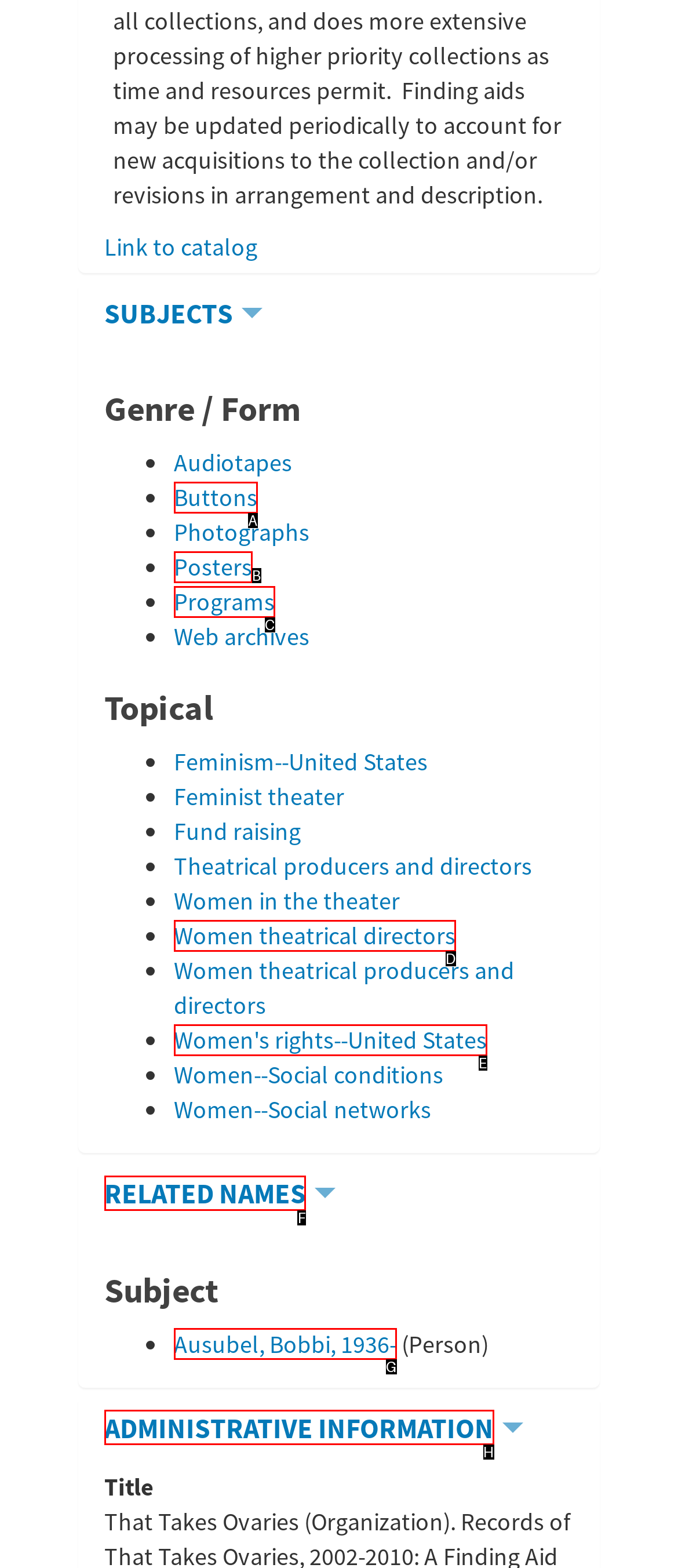Identify the correct UI element to click for this instruction: Expand the 'RELATED NAMES' section
Respond with the appropriate option's letter from the provided choices directly.

F